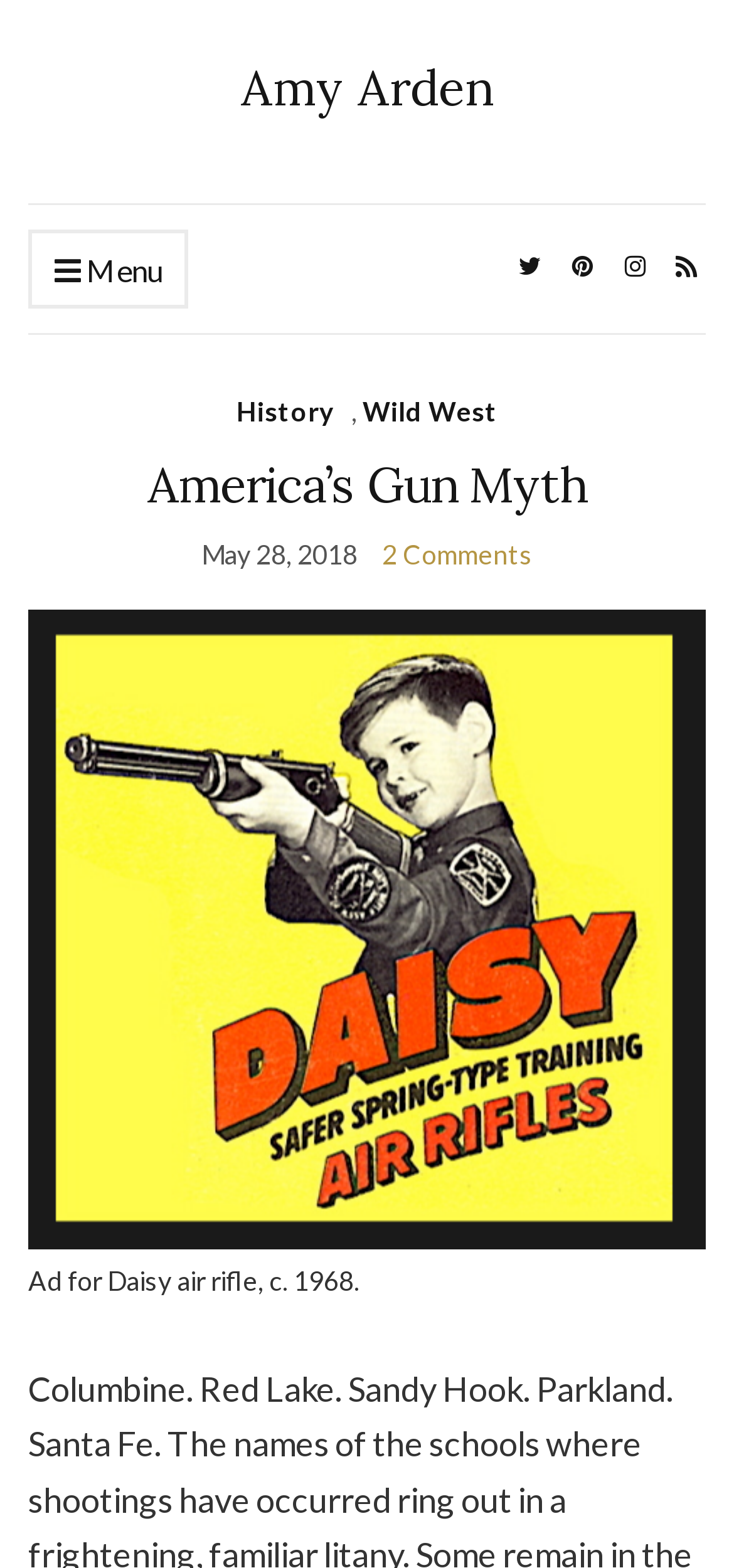What is the date of the article?
Using the image, elaborate on the answer with as much detail as possible.

The date 'May 28, 2018' is displayed on the webpage, likely indicating the publication date of the article.